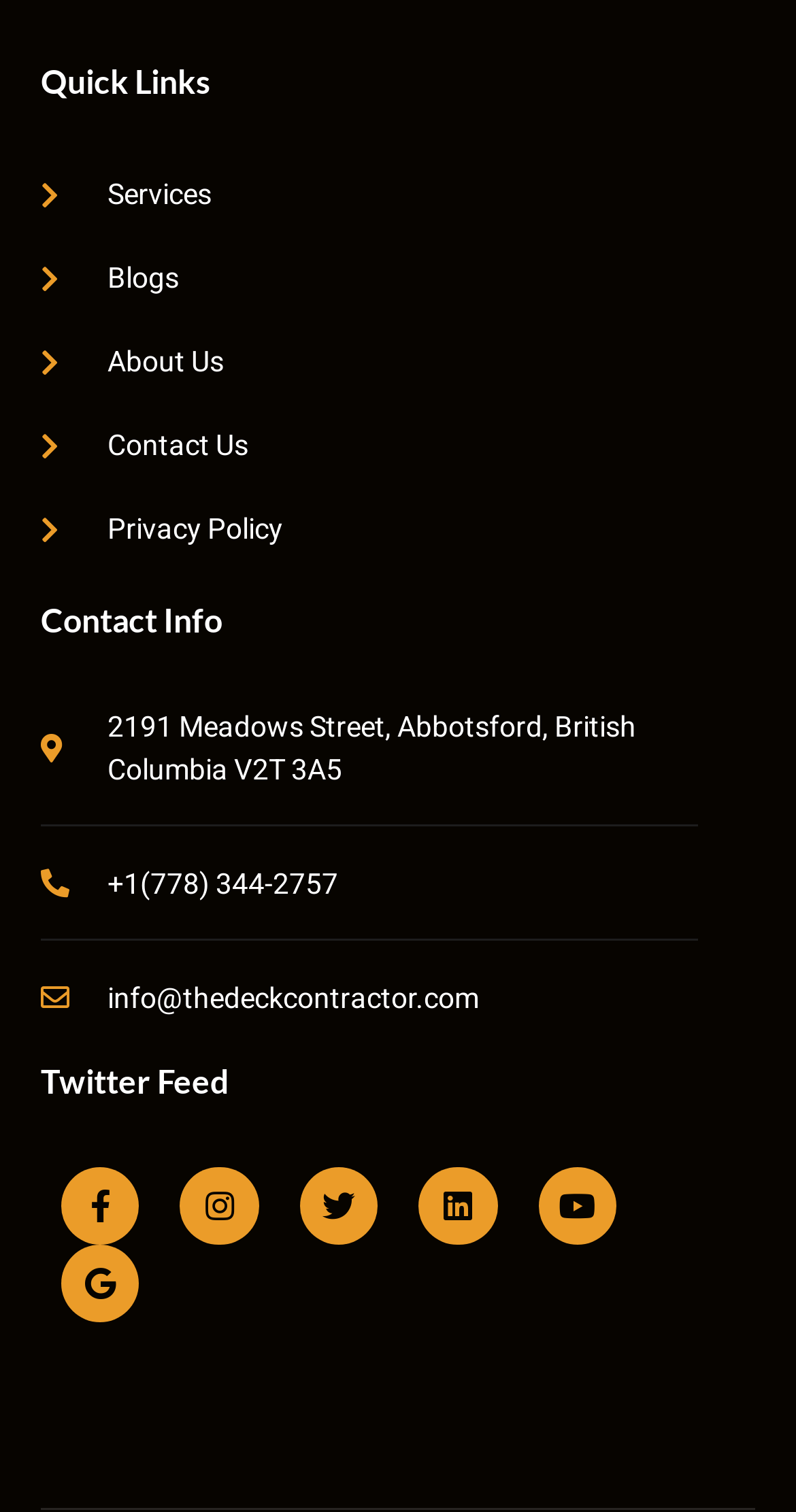Identify the bounding box coordinates of the region that should be clicked to execute the following instruction: "Check Contact Info".

[0.051, 0.396, 0.279, 0.422]